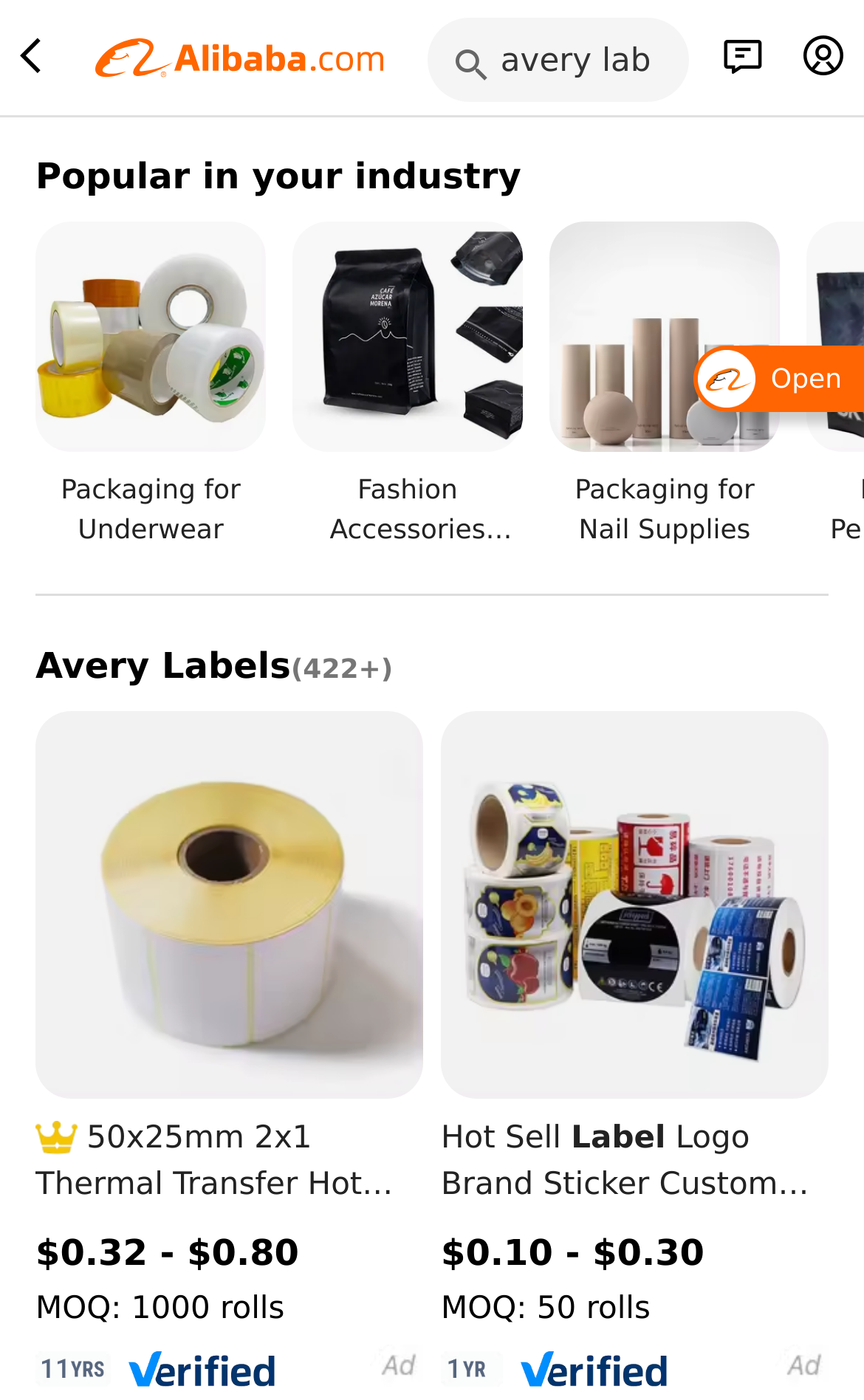What is the price range of the first product?
From the details in the image, provide a complete and detailed answer to the question.

I looked at the first product link and found the price range mentioned as '$0.32 - $0.80'.